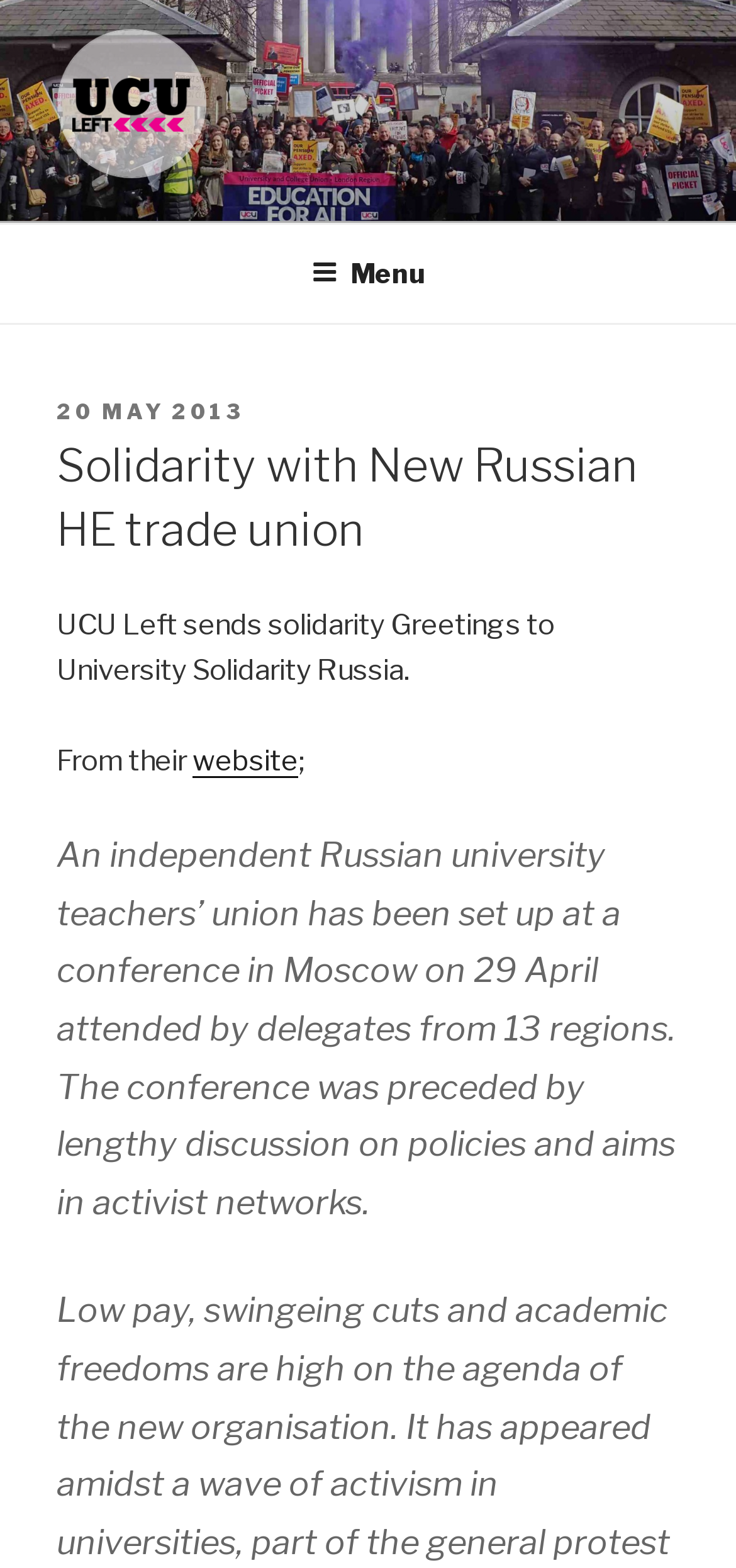What is the slogan of UCU Left?
Provide an in-depth answer to the question, covering all aspects.

The webpage displays the slogan of UCU Left as 'For a democratic accountable campaigning union', which is located below the UCU Left logo.